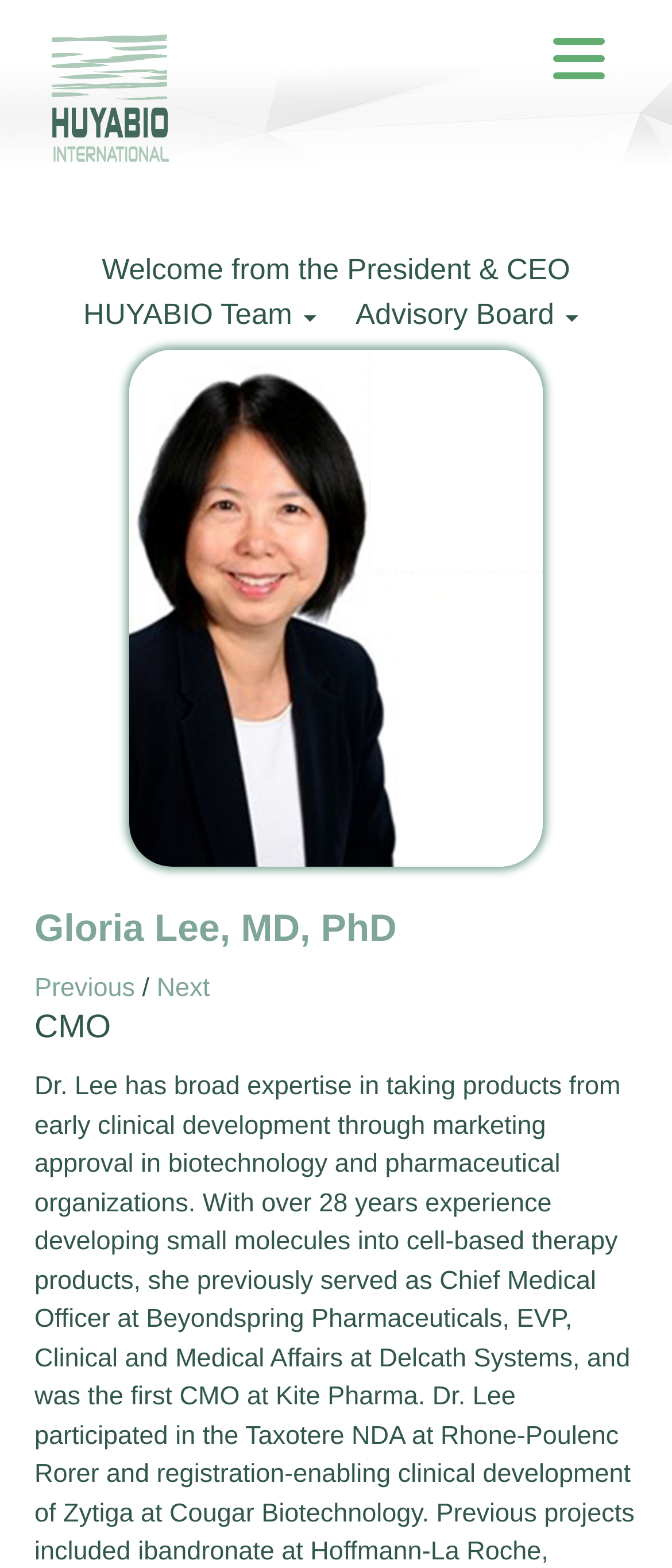Determine the bounding box coordinates for the UI element described. Format the coordinates as (top-left x, top-left y, bottom-right x, bottom-right y) and ensure all values are between 0 and 1. Element description: alt="HUYABIO International logo"

[0.077, 0.022, 0.251, 0.103]